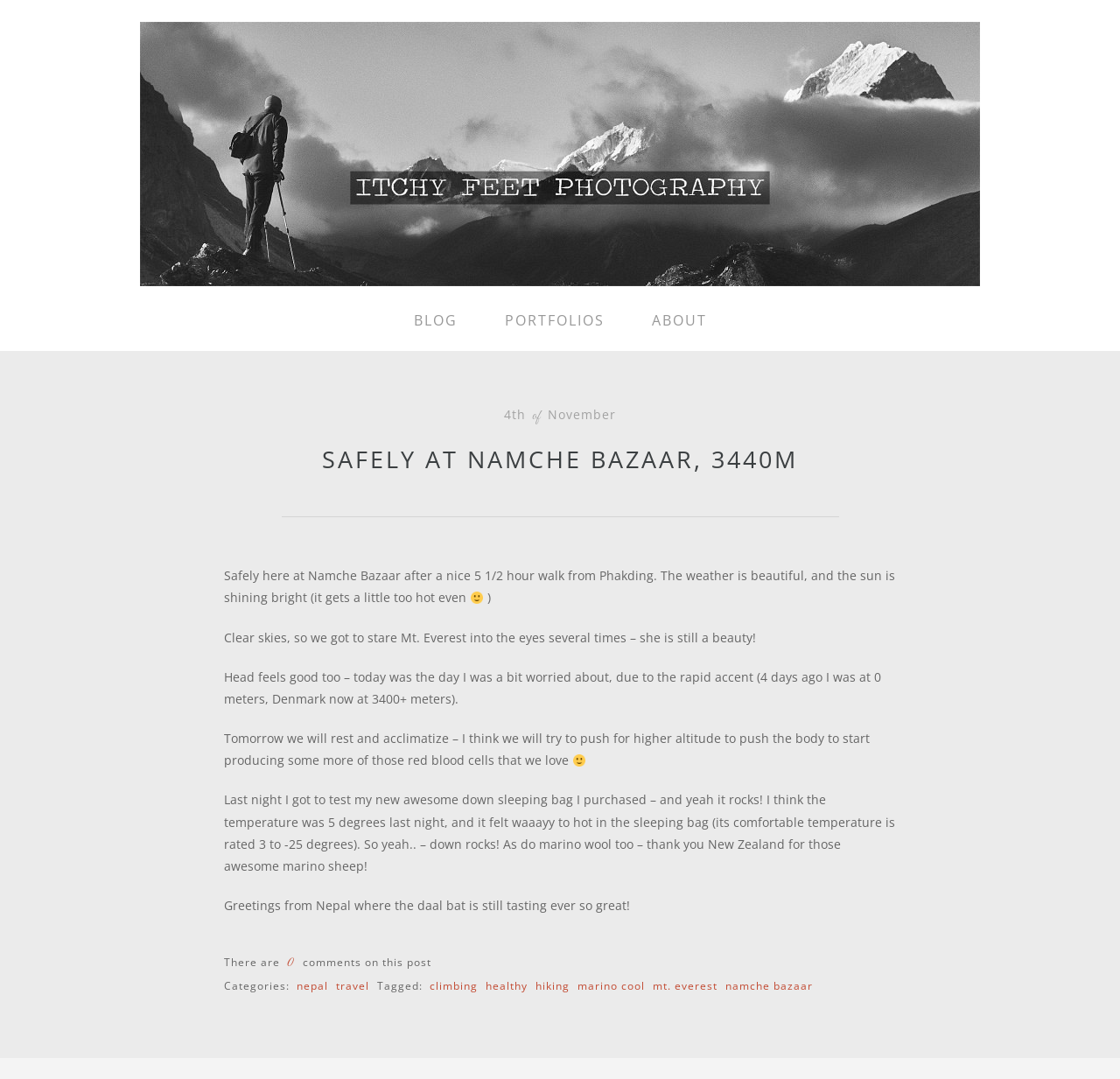What is the author's sleeping bag rated for?
Based on the screenshot, give a detailed explanation to answer the question.

The author mentions 'its comfortable temperature is rated 3 to -25 degrees' in the text, indicating that the author's sleeping bag is rated for temperatures as low as -25 degrees.